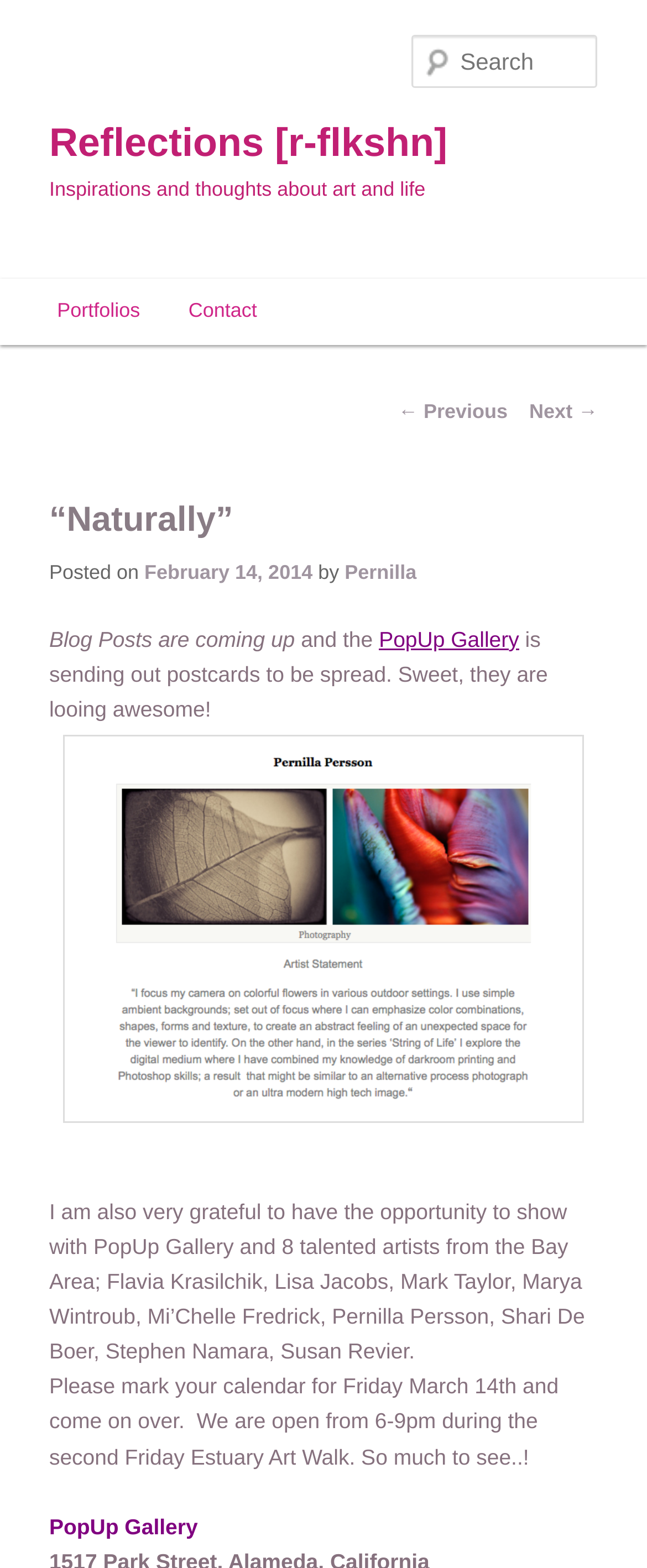Please determine the bounding box coordinates of the area that needs to be clicked to complete this task: 'Go to Portfolios'. The coordinates must be four float numbers between 0 and 1, formatted as [left, top, right, bottom].

[0.051, 0.178, 0.254, 0.22]